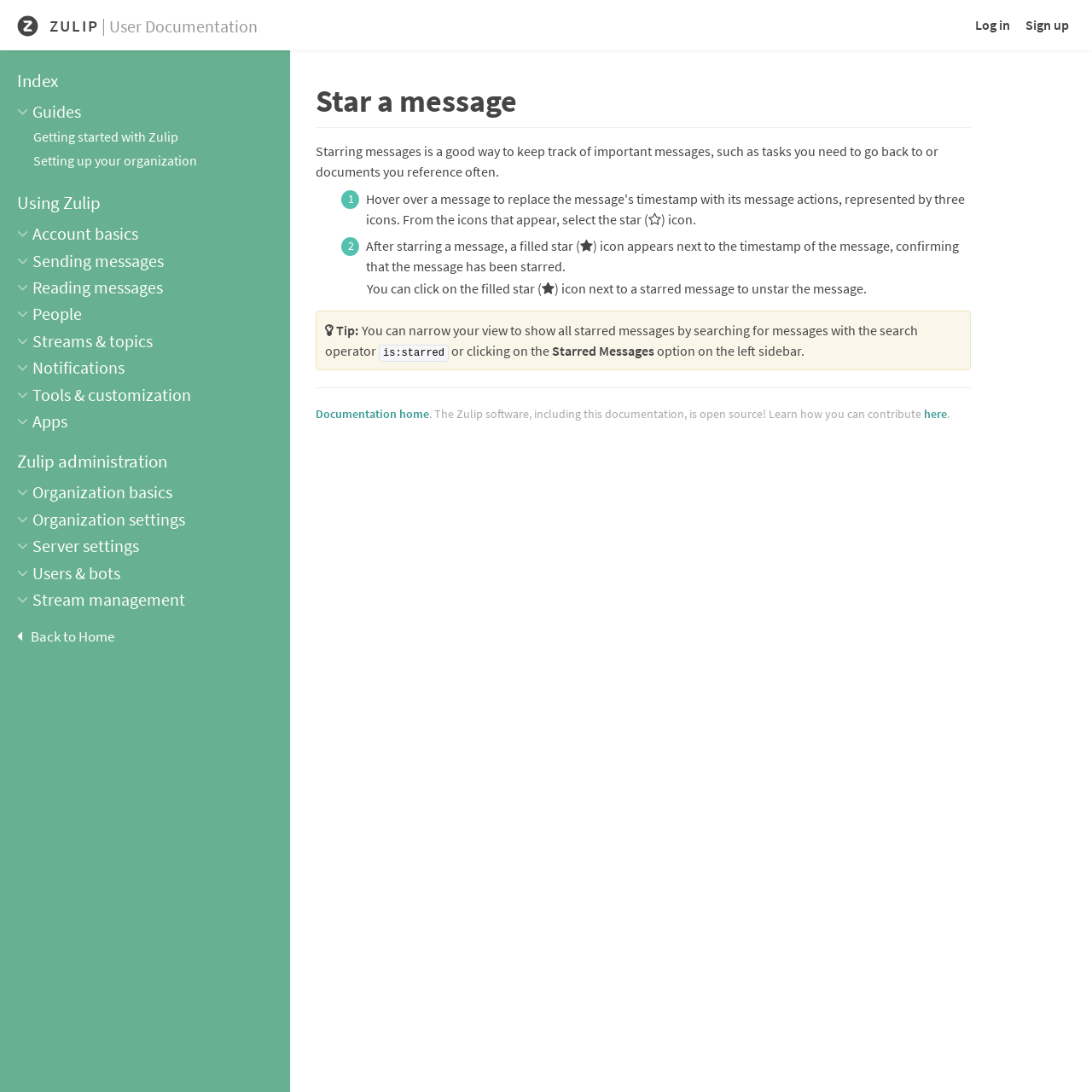Provide the bounding box coordinates for the area that should be clicked to complete the instruction: "Go back to the home page".

[0.016, 0.574, 0.25, 0.594]